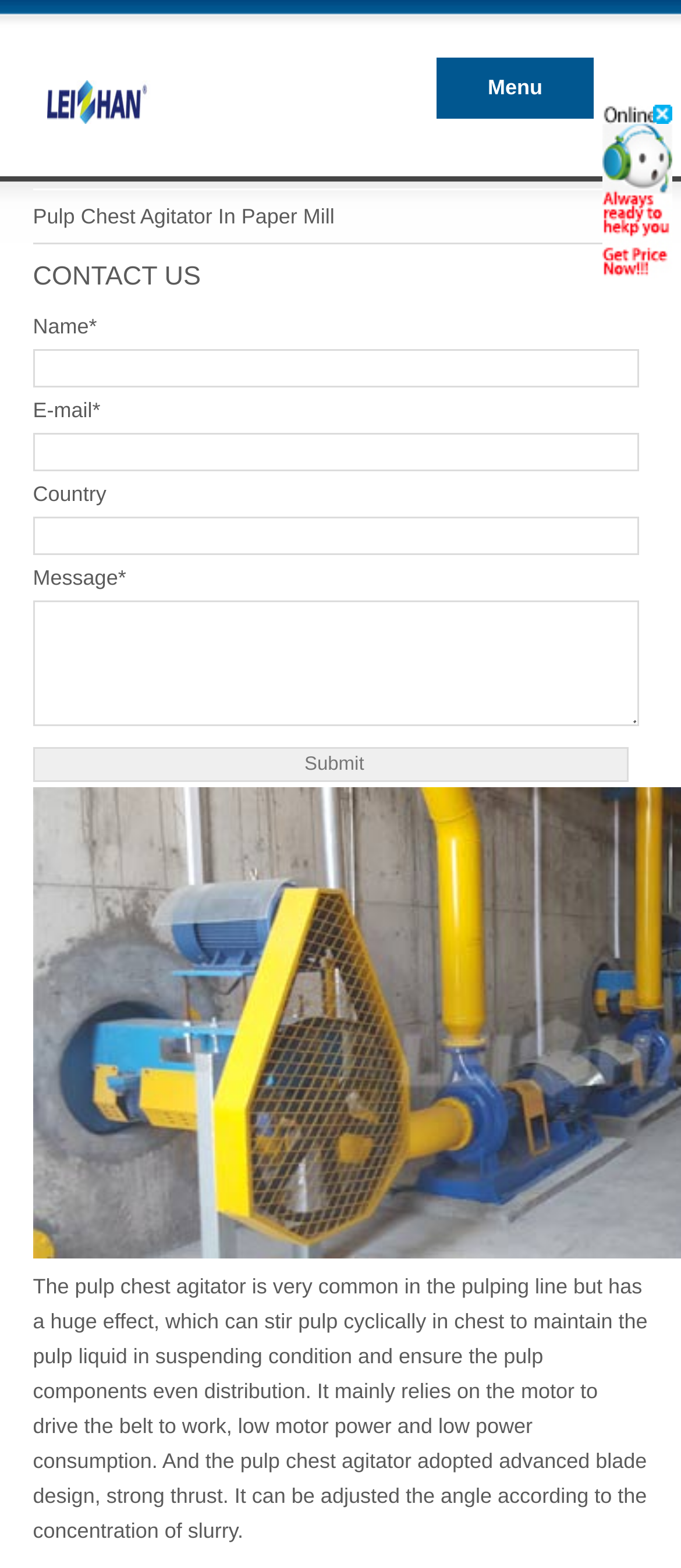Provide a thorough description of the webpage you see.

The webpage is about paper mill agitators and slurry propellers from China. At the top right corner, there is a menu button labeled "Menu" and a "Closed" indicator. Next to it, there is a small image. 

Below the menu, there is a heading that reads "Pulp Chest Agitator In Paper Mill". Underneath the heading, there is a "CONTACT US" section with a contact form. The form has fields for name, email, country, and message, all of which are required except for the country field. There is a "Submit" button at the bottom of the form.

To the right of the contact form, there is a block of text that describes the pulp chest agitator, its function, and its features. The text explains that the agitator is commonly used in the pulping line, has a low motor power, and low power consumption. It also mentions the advanced blade design and the ability to adjust the angle according to the concentration of slurry.